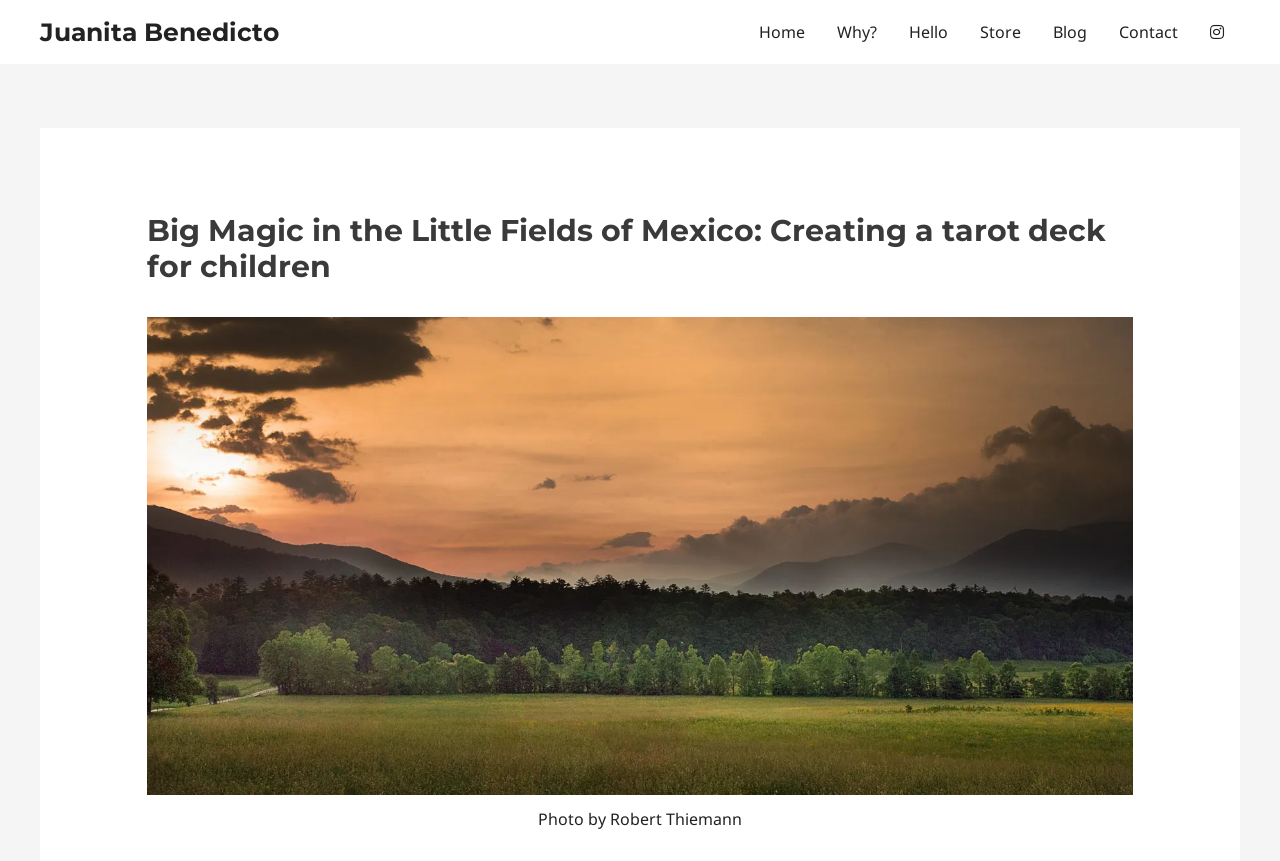What is the author's name?
Please provide a comprehensive and detailed answer to the question.

The author's name can be found in the link at the top of the webpage, which is 'Juanita Benedicto'. This link is likely the author's name as it is prominently displayed at the top of the page.